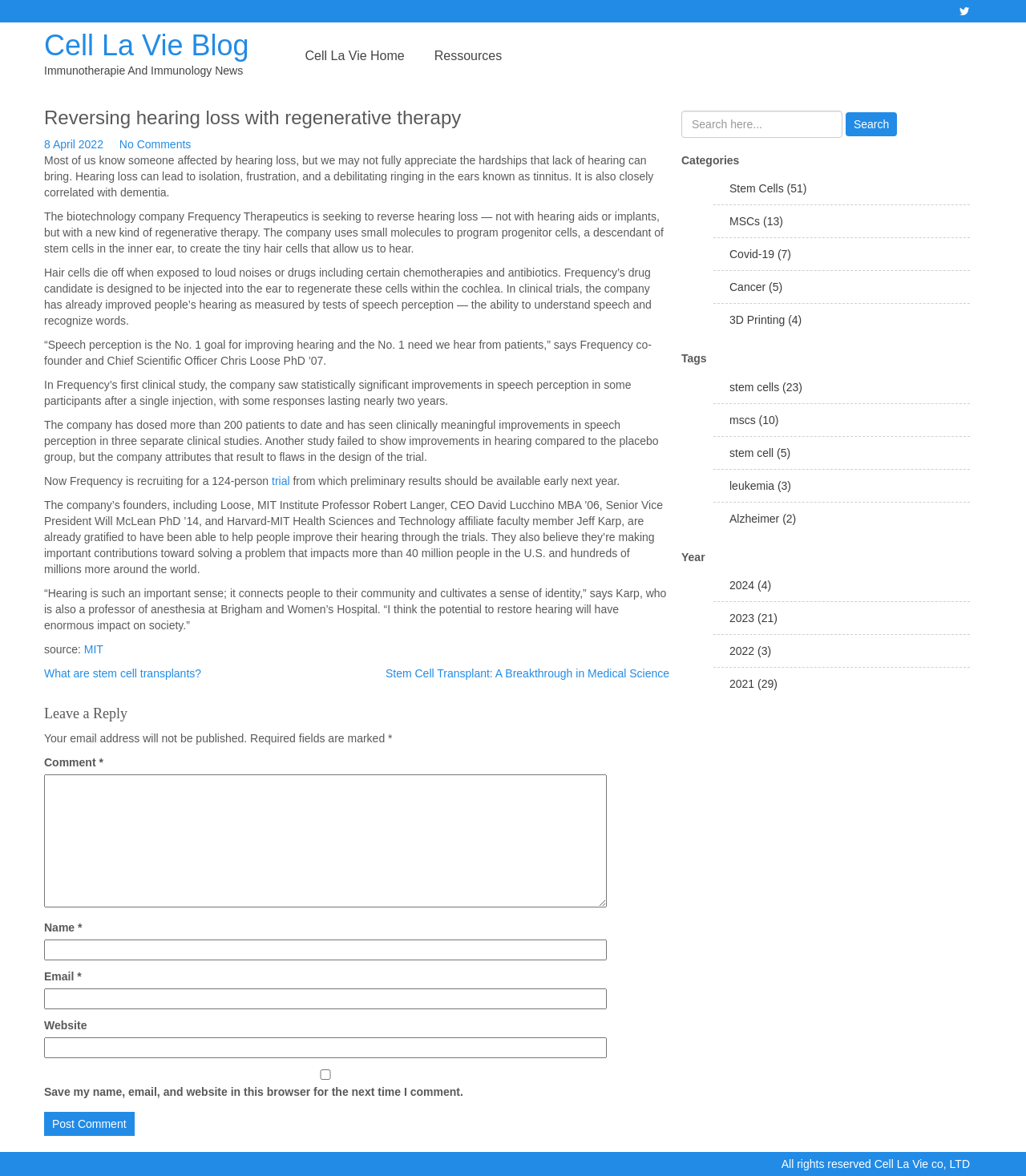Please locate the bounding box coordinates of the element's region that needs to be clicked to follow the instruction: "Leave a comment". The bounding box coordinates should be provided as four float numbers between 0 and 1, i.e., [left, top, right, bottom].

[0.043, 0.659, 0.591, 0.772]